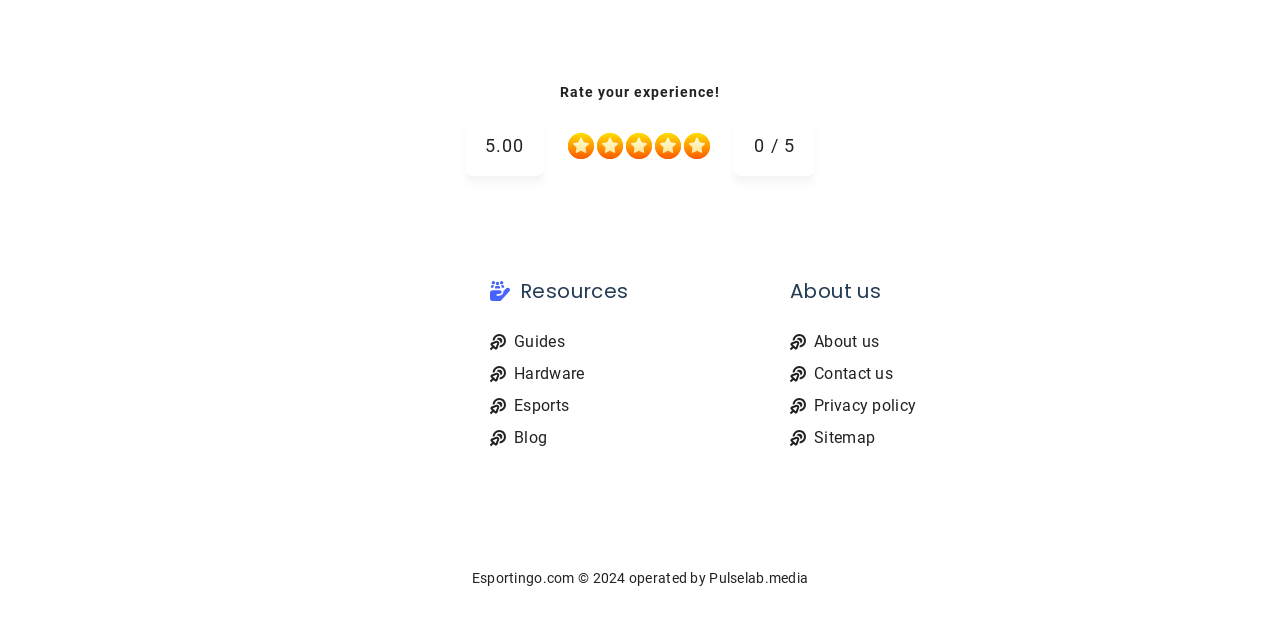Please find the bounding box coordinates of the element that must be clicked to perform the given instruction: "Click the 'Esports' link". The coordinates should be four float numbers from 0 to 1, i.e., [left, top, right, bottom].

[0.402, 0.635, 0.445, 0.665]